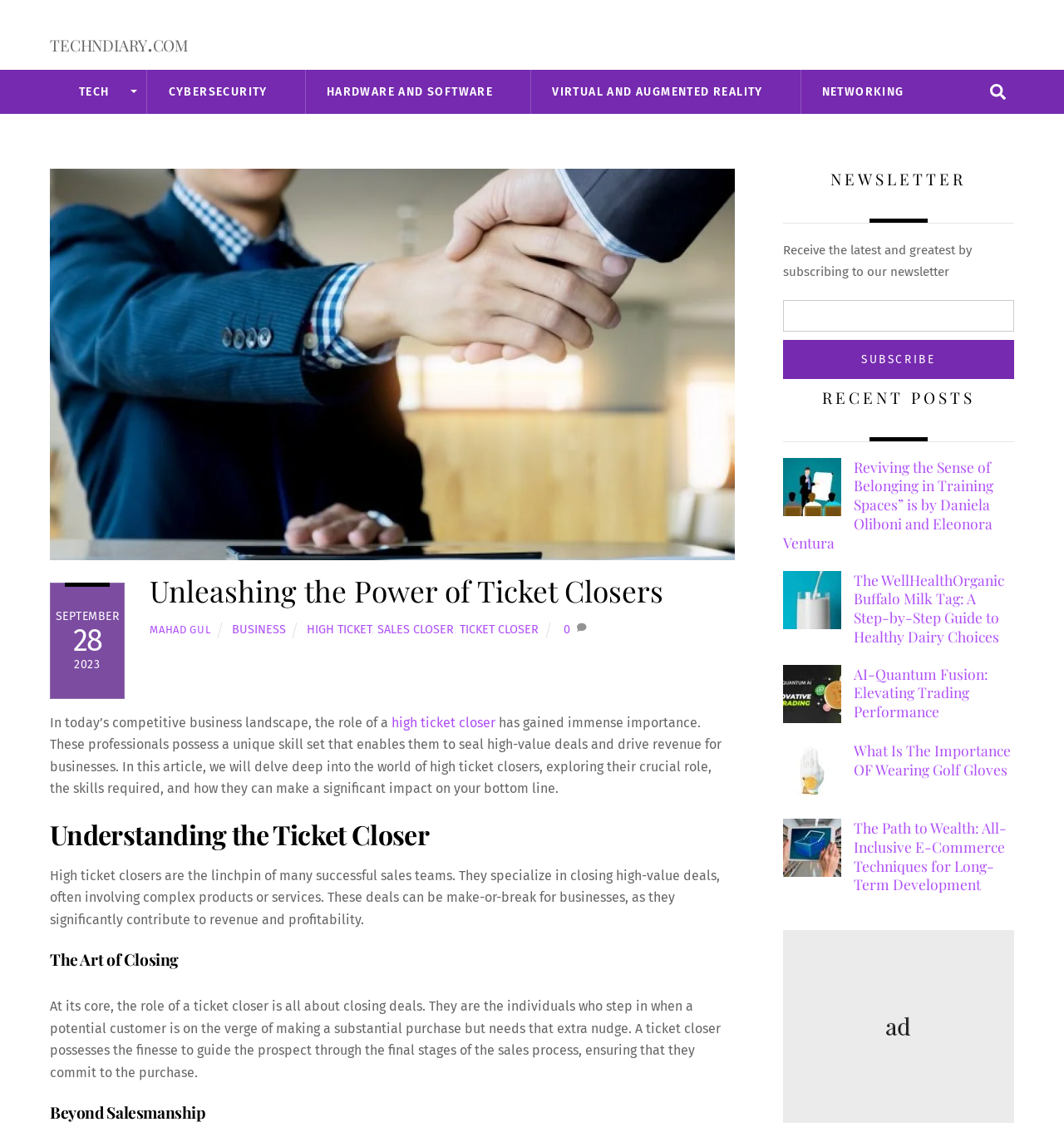Observe the image and answer the following question in detail: What type of deals do high ticket closers typically handle?

High ticket closers specialize in closing high-value deals, often involving complex products or services, which can be make-or-break for businesses in terms of revenue and profitability.